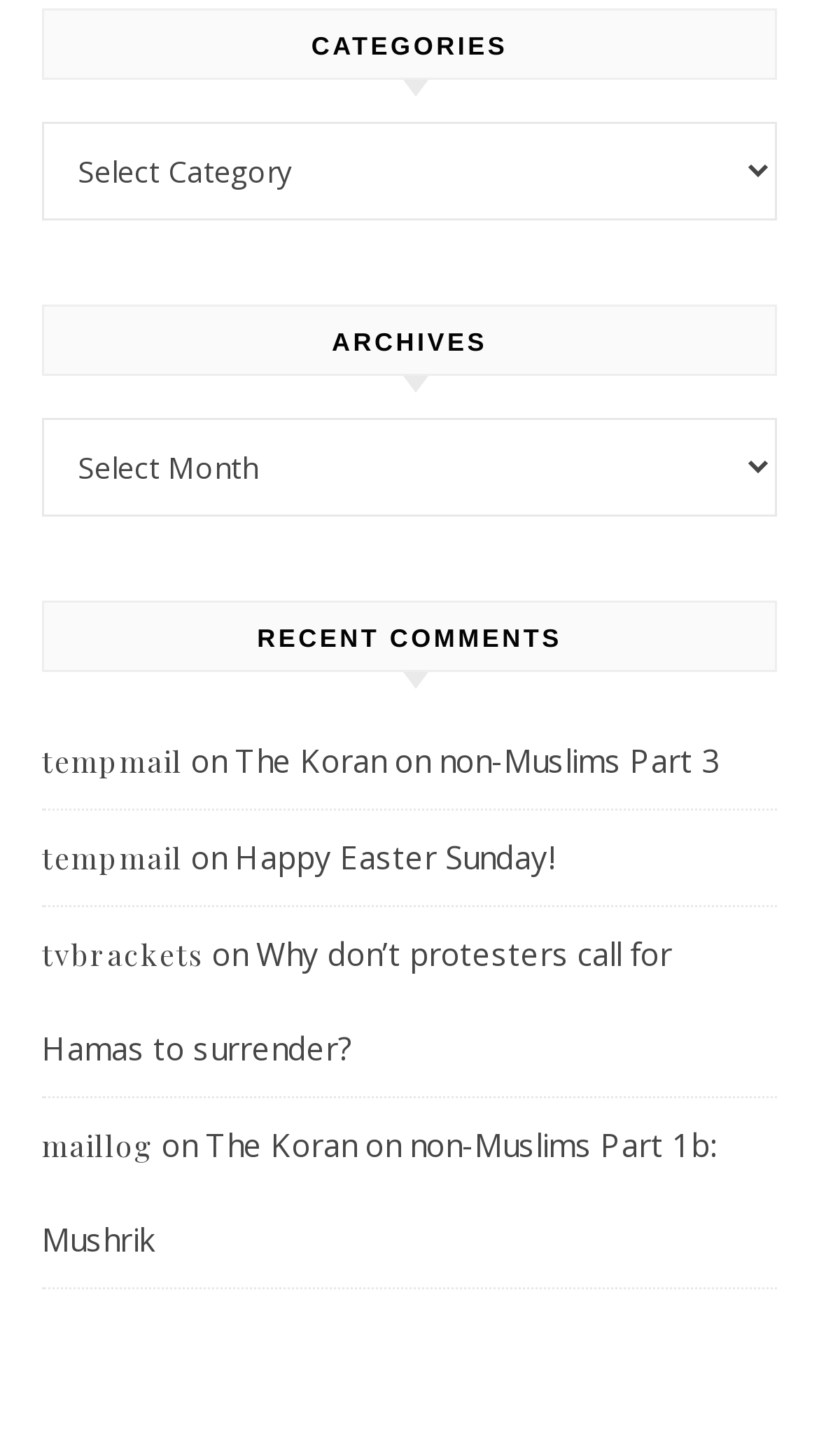Identify the bounding box coordinates for the element that needs to be clicked to fulfill this instruction: "Visit the link 'tempmail'". Provide the coordinates in the format of four float numbers between 0 and 1: [left, top, right, bottom].

[0.051, 0.509, 0.223, 0.536]